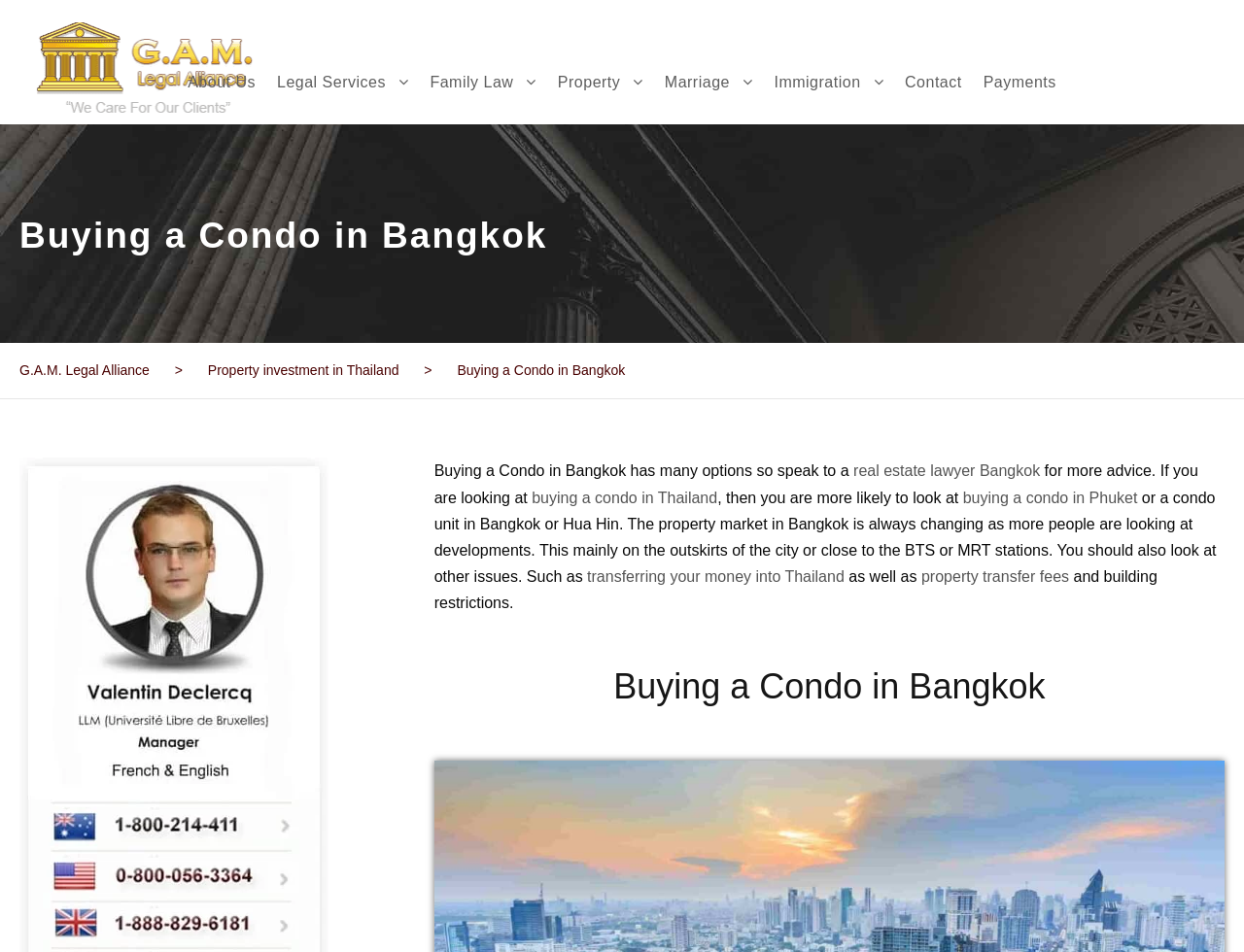Provide the bounding box coordinates for the area that should be clicked to complete the instruction: "Click the 'transferring your money into Thailand' link".

[0.472, 0.597, 0.679, 0.614]